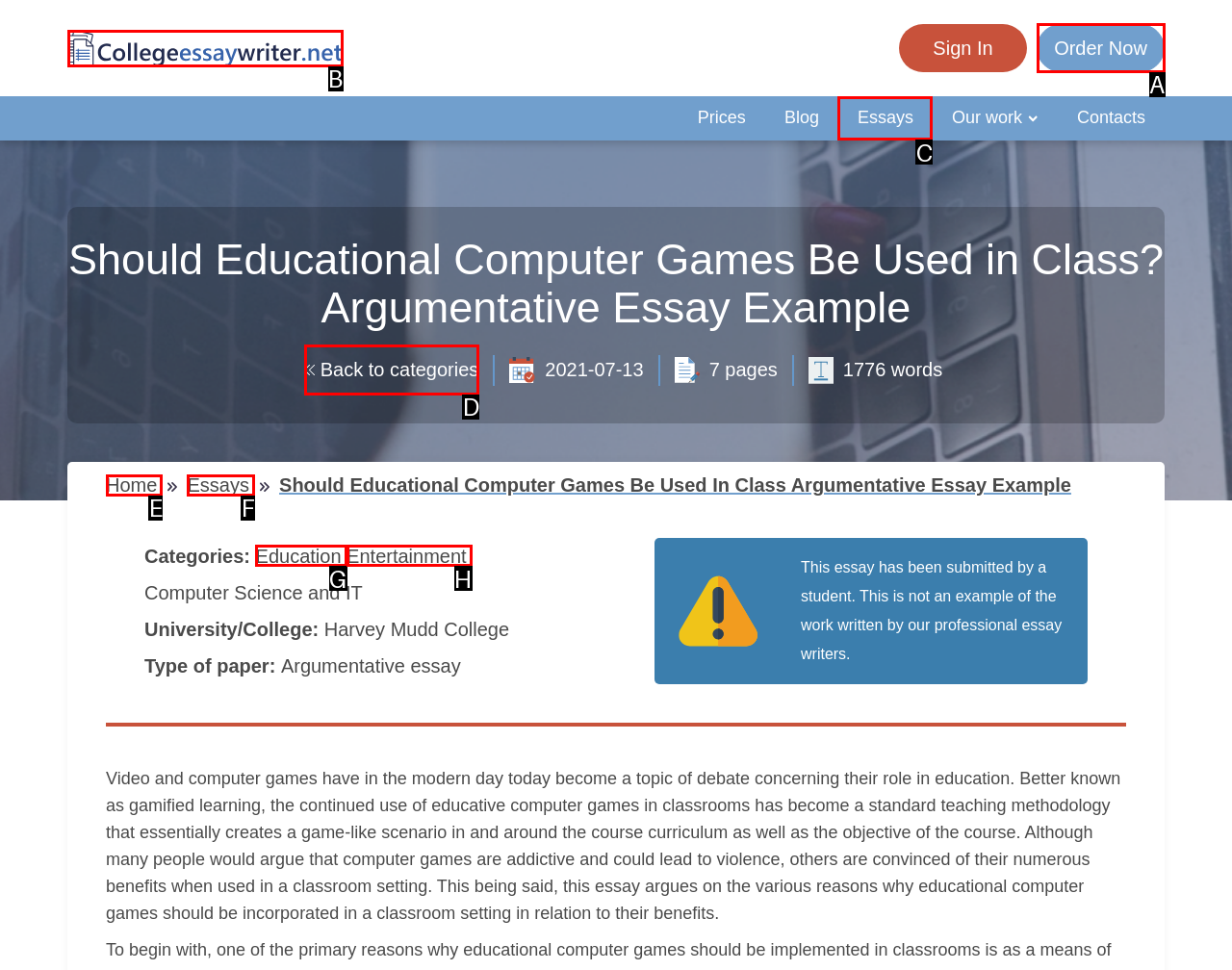From the given options, indicate the letter that corresponds to the action needed to complete this task: Go back to categories. Respond with only the letter.

D